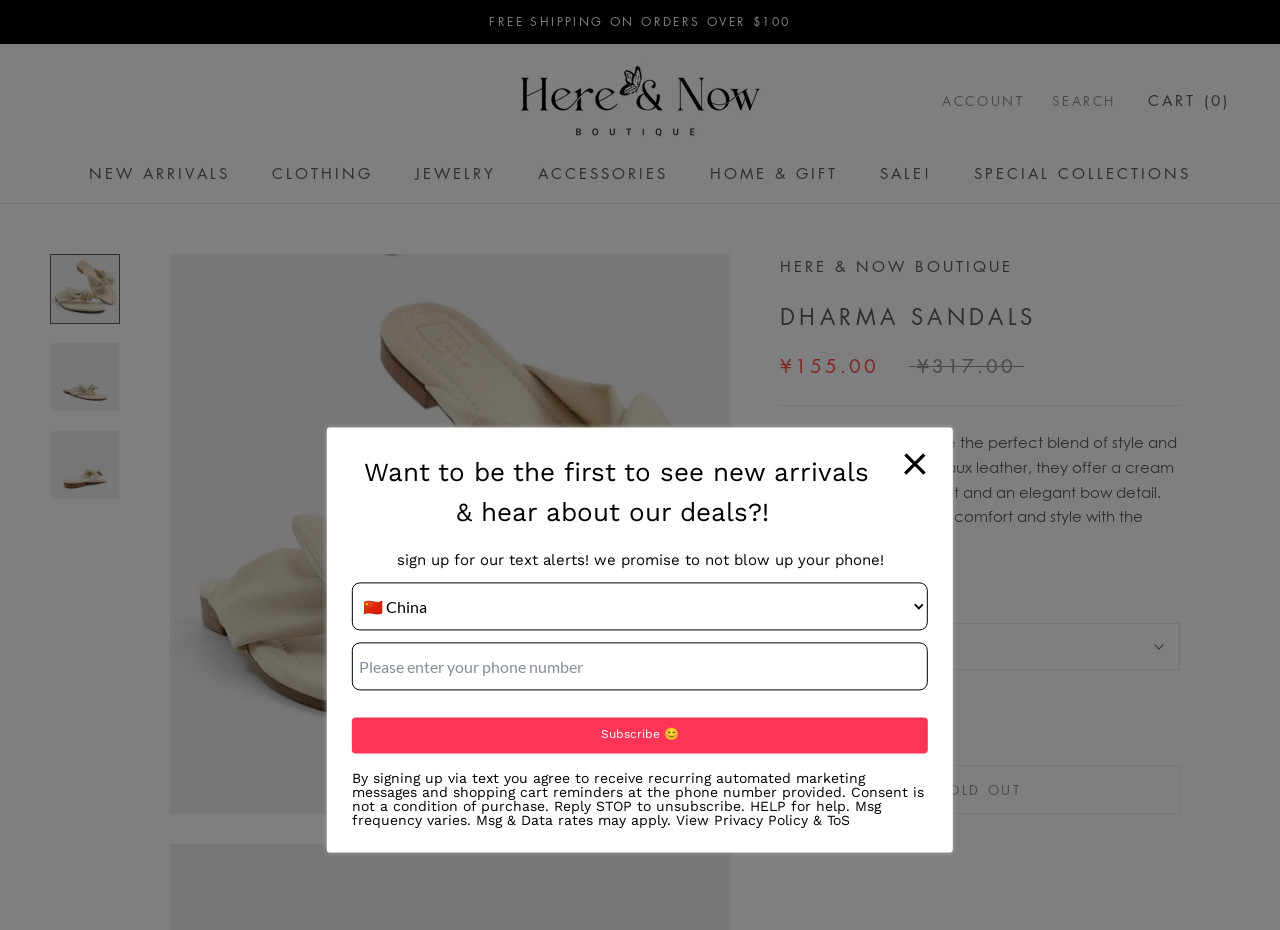Specify the bounding box coordinates of the area that needs to be clicked to achieve the following instruction: "Click on the 'NEW ARRIVALS' link".

[0.07, 0.175, 0.18, 0.197]